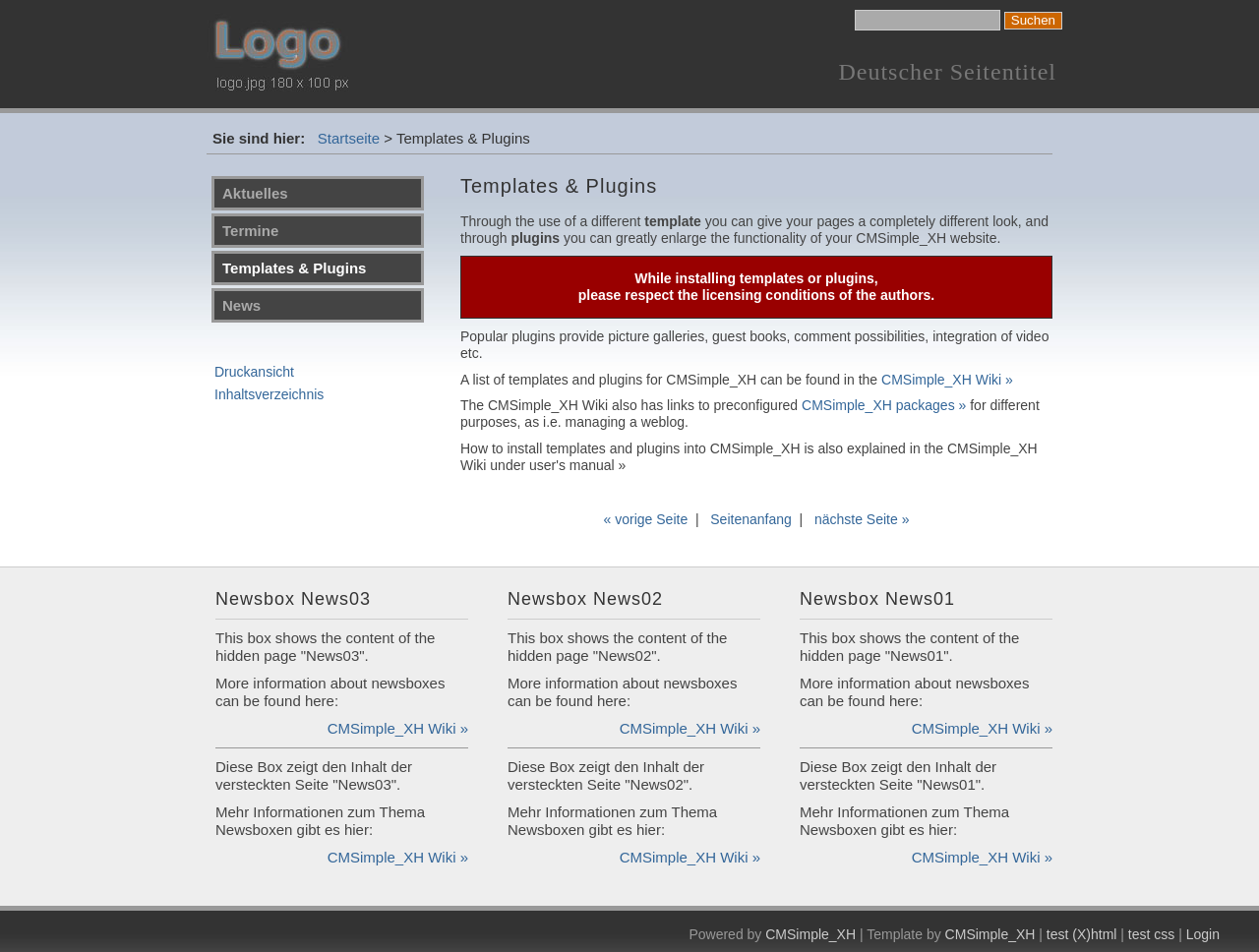Please determine the bounding box coordinates, formatted as (top-left x, top-left y, bottom-right x, bottom-right y), with all values as floating point numbers between 0 and 1. Identify the bounding box of the region described as: News

[0.177, 0.312, 0.207, 0.329]